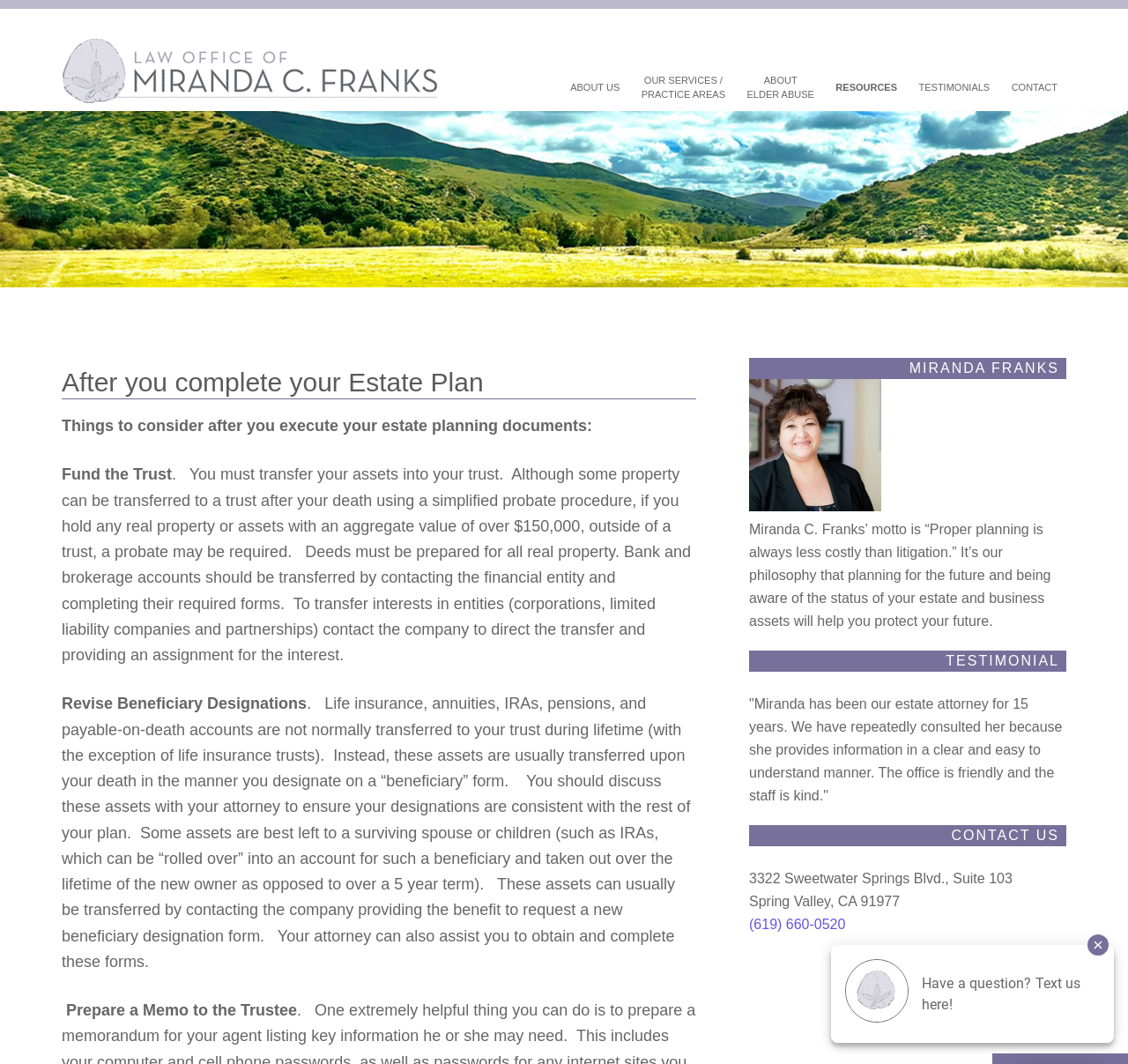Analyze the image and answer the question with as much detail as possible: 
What is the name of the estate planning attorney?

I found the answer by looking at the primary sidebar section, where I saw a heading 'MIRANDA FRANKS' and an image of the attorney, along with a description of her motto and philosophy.